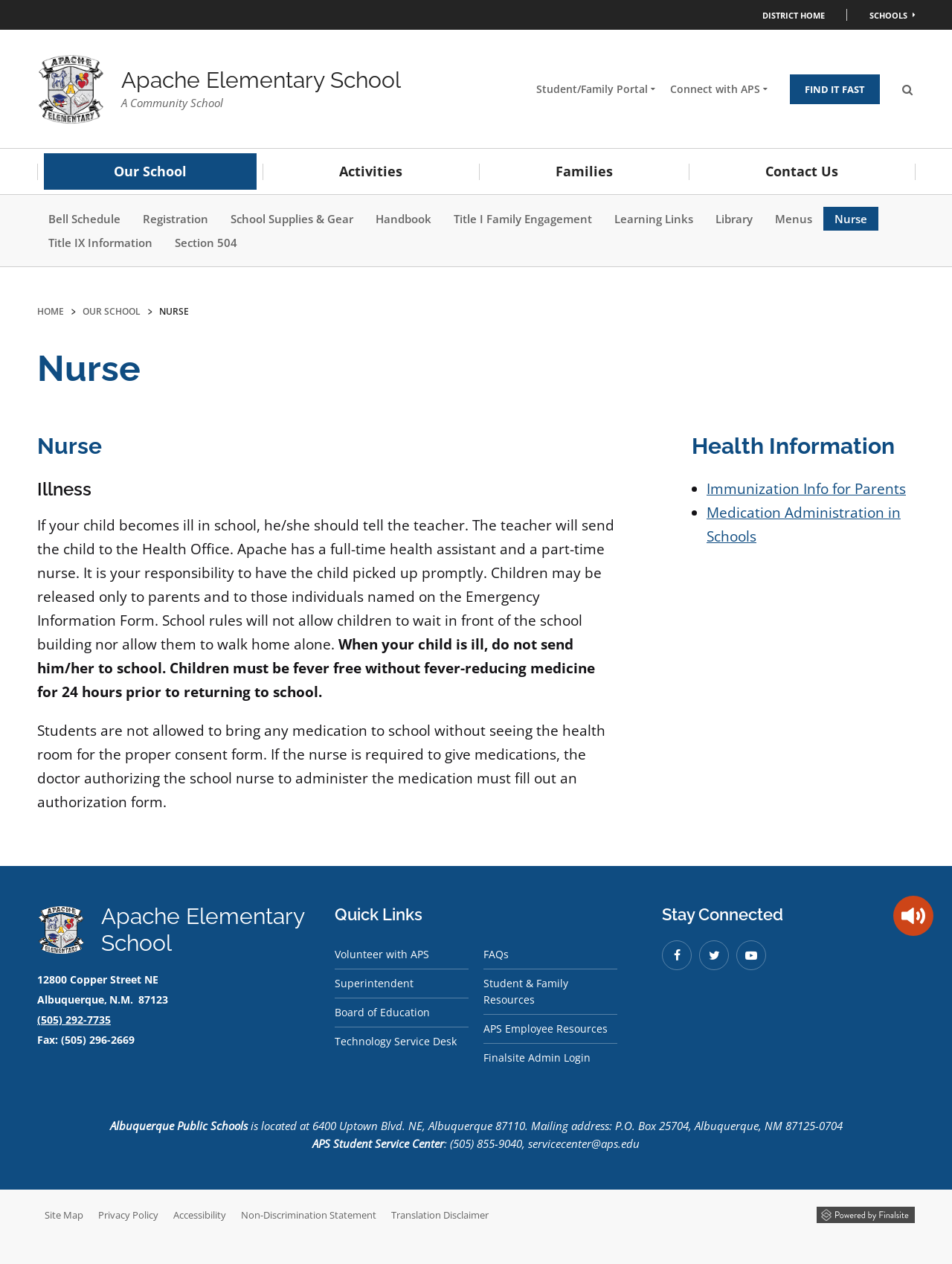Can you show the bounding box coordinates of the region to click on to complete the task described in the instruction: "View the 'Immunization Info for Parents'"?

[0.742, 0.379, 0.952, 0.394]